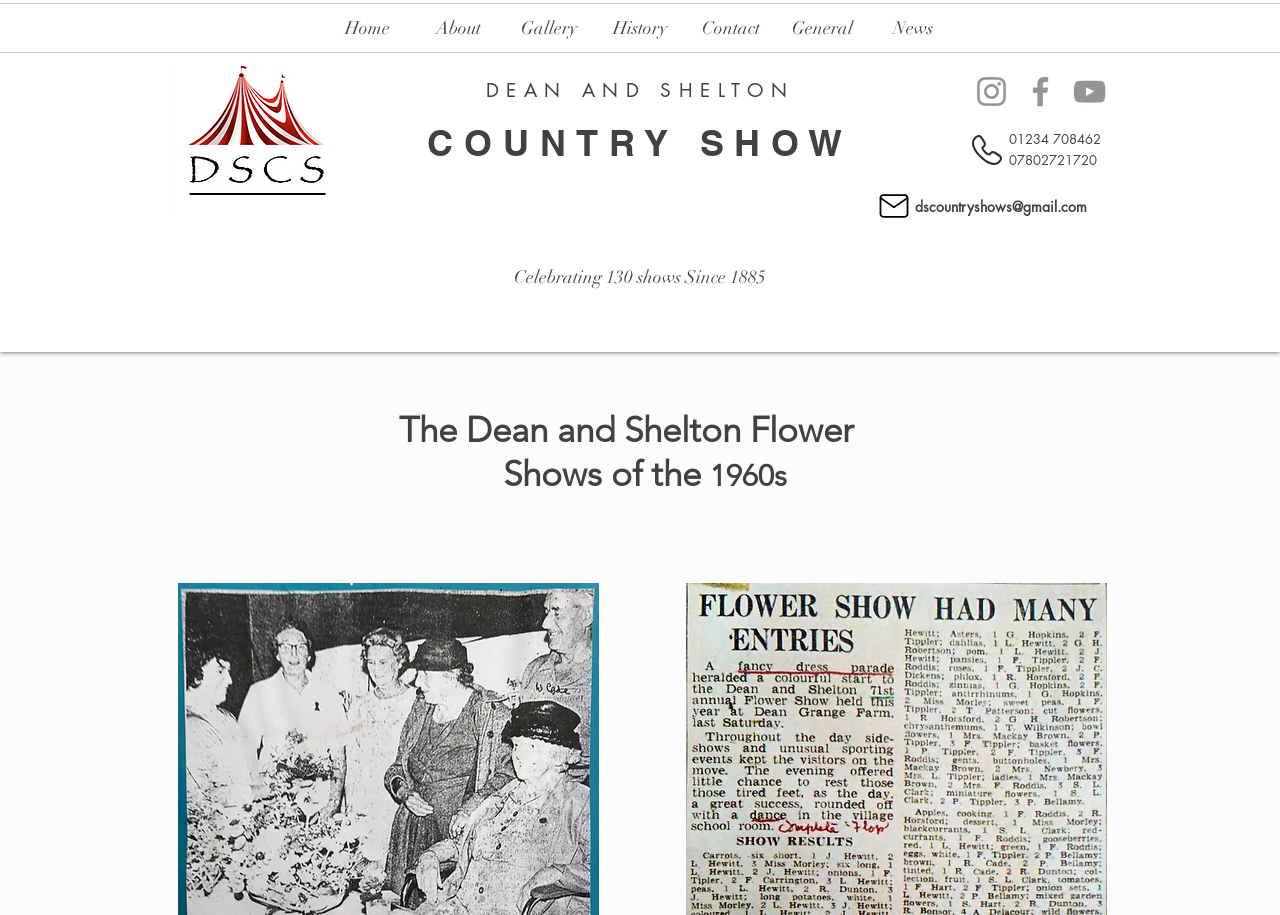Determine the bounding box coordinates of the clickable region to carry out the instruction: "Click on the Home link".

[0.251, 0.004, 0.322, 0.057]